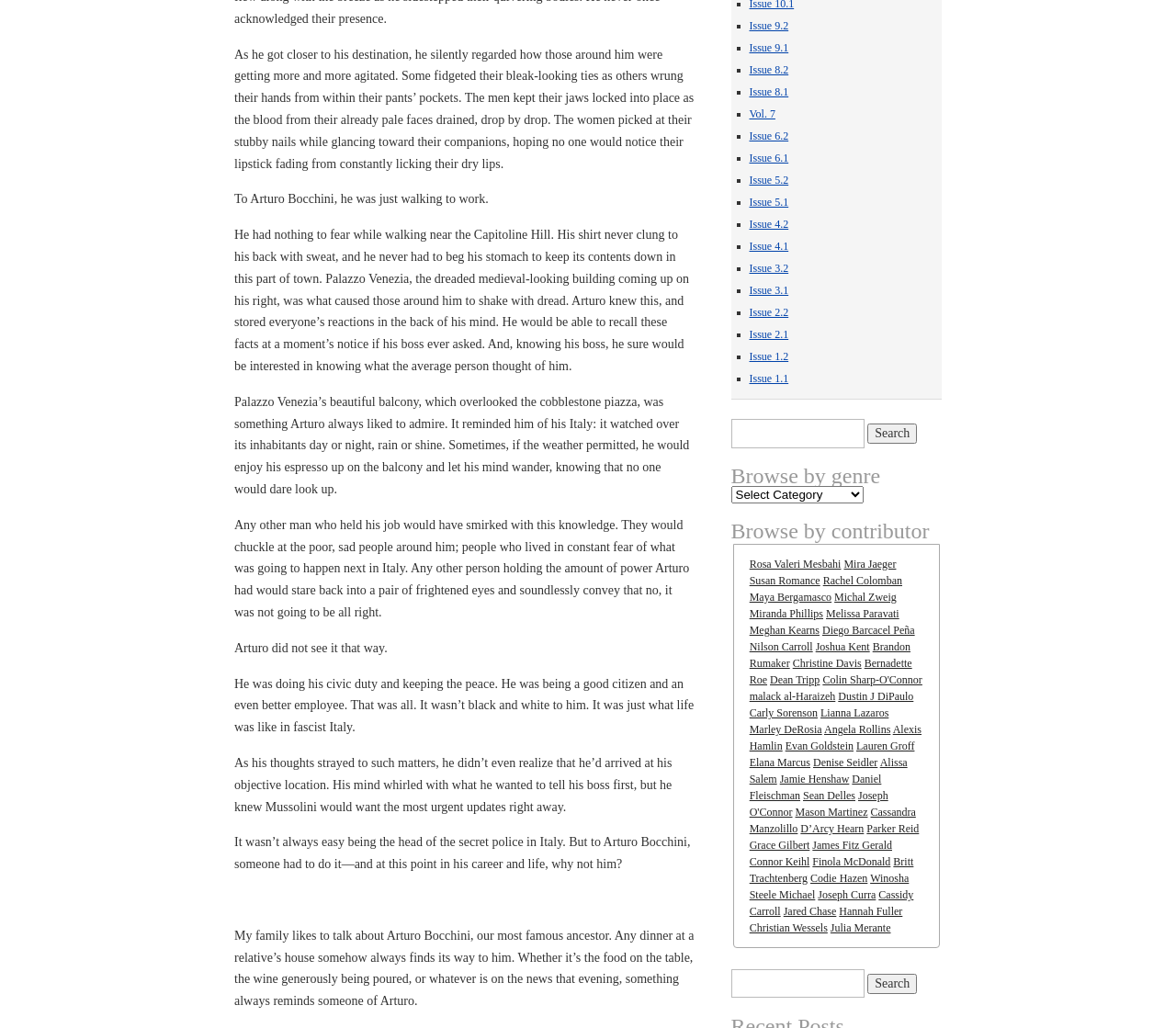Extract the bounding box coordinates of the UI element described: "Dustin J DiPaulo". Provide the coordinates in the format [left, top, right, bottom] with values ranging from 0 to 1.

[0.713, 0.671, 0.777, 0.683]